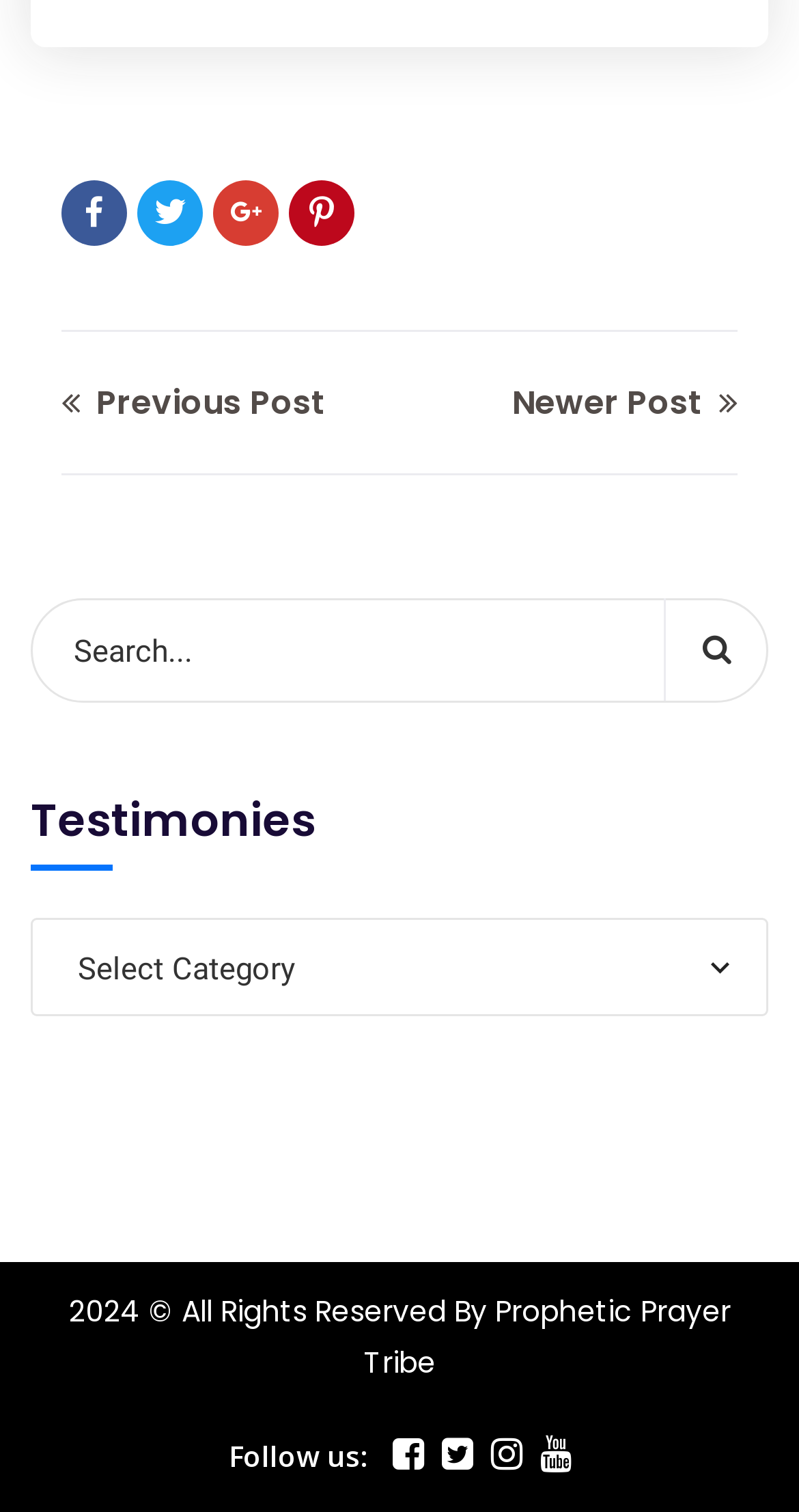Find the bounding box coordinates of the area to click in order to follow the instruction: "Select a category".

[0.038, 0.607, 0.962, 0.672]